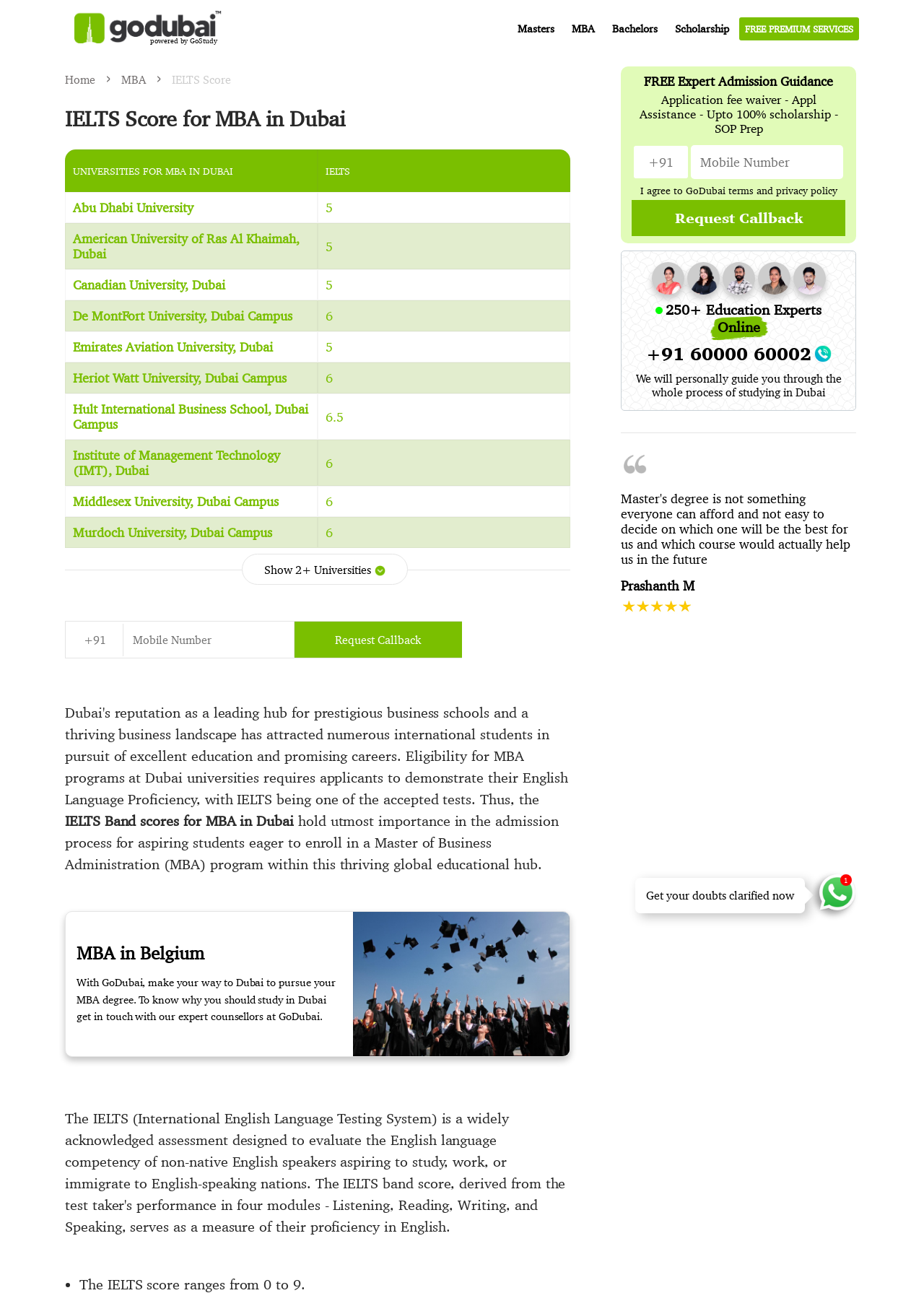Provide the bounding box coordinates of the UI element that matches the description: "parent_node: powered by GoStudy".

[0.07, 0.015, 0.25, 0.025]